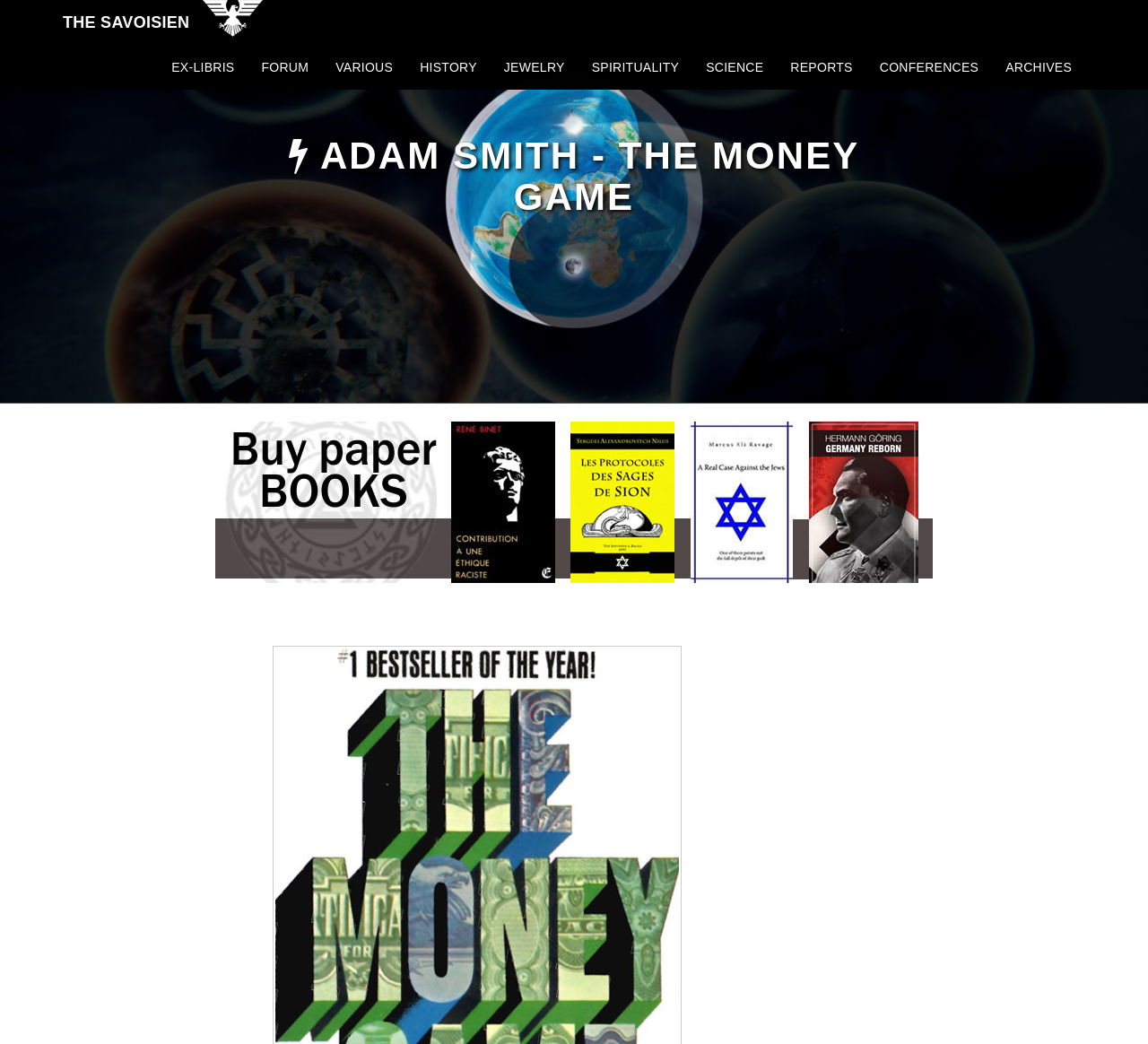Please identify the bounding box coordinates of the area that needs to be clicked to fulfill the following instruction: "view the image of WAWA CONSPI."

[0.177, 0.014, 0.229, 0.05]